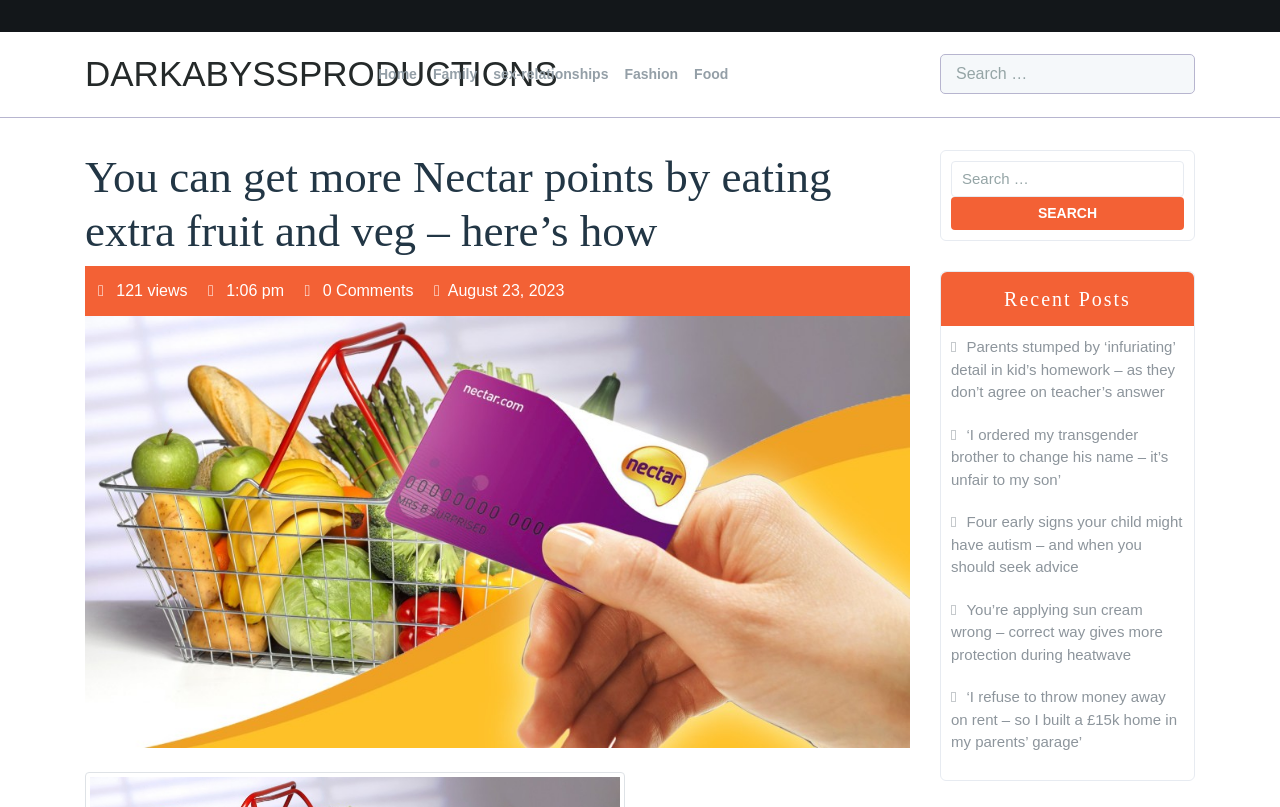Answer the question using only one word or a concise phrase: How many links are in the top menu?

5